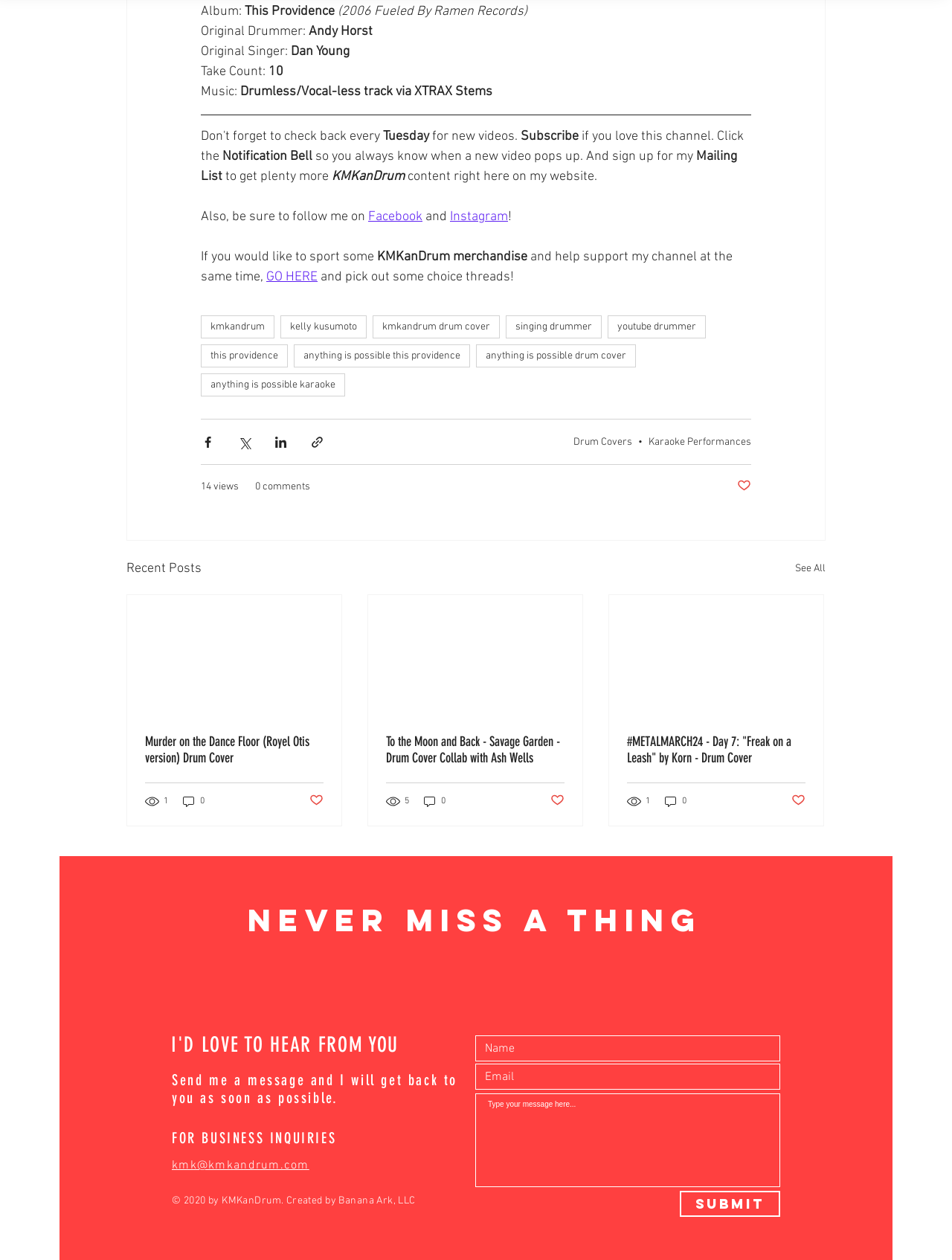Use a single word or phrase to answer the question:
How many views does the 'Murder on the Dance Floor' drum cover have?

1 view